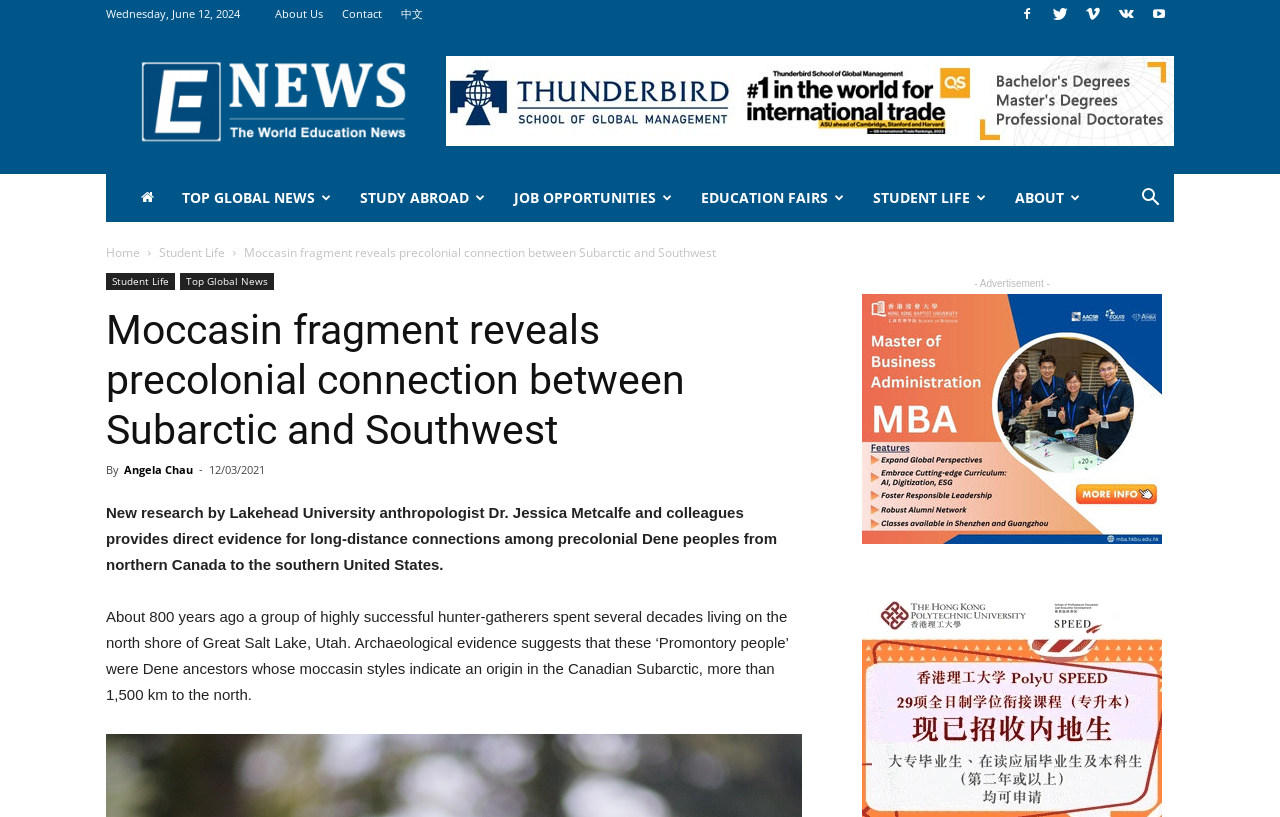Using the format (top-left x, top-left y, bottom-right x, bottom-right y), provide the bounding box coordinates for the described UI element. All values should be floating point numbers between 0 and 1: Angela Chau

[0.097, 0.565, 0.151, 0.584]